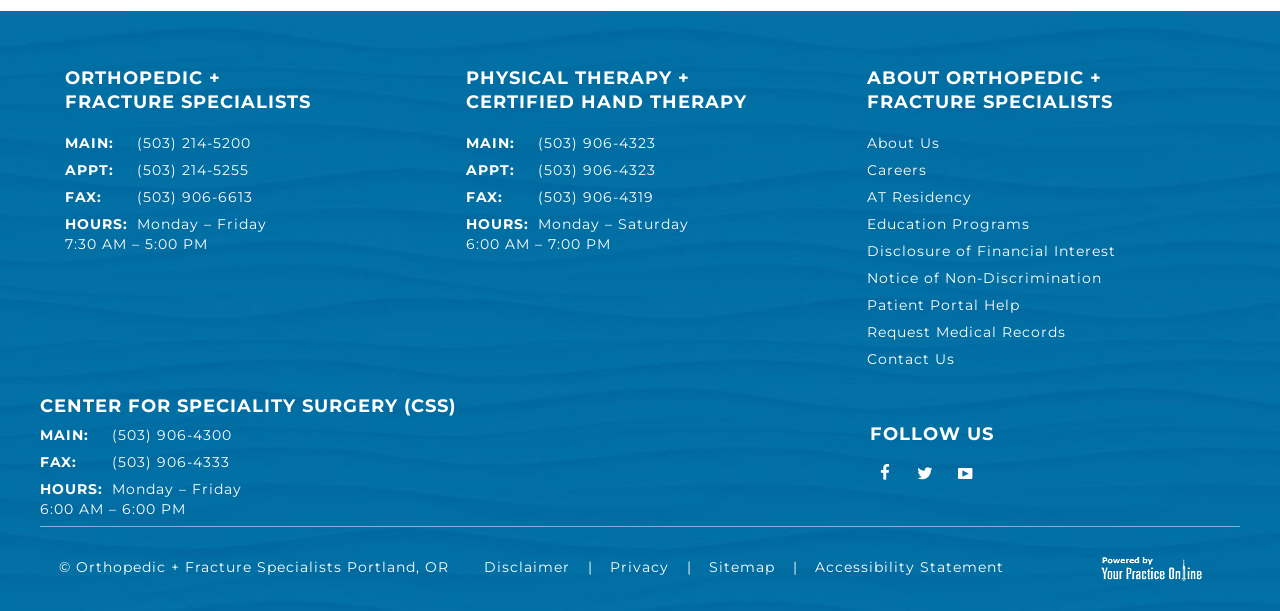Please locate the bounding box coordinates of the element that should be clicked to achieve the given instruction: "Read about the center for specialty surgery".

[0.031, 0.647, 0.356, 0.683]